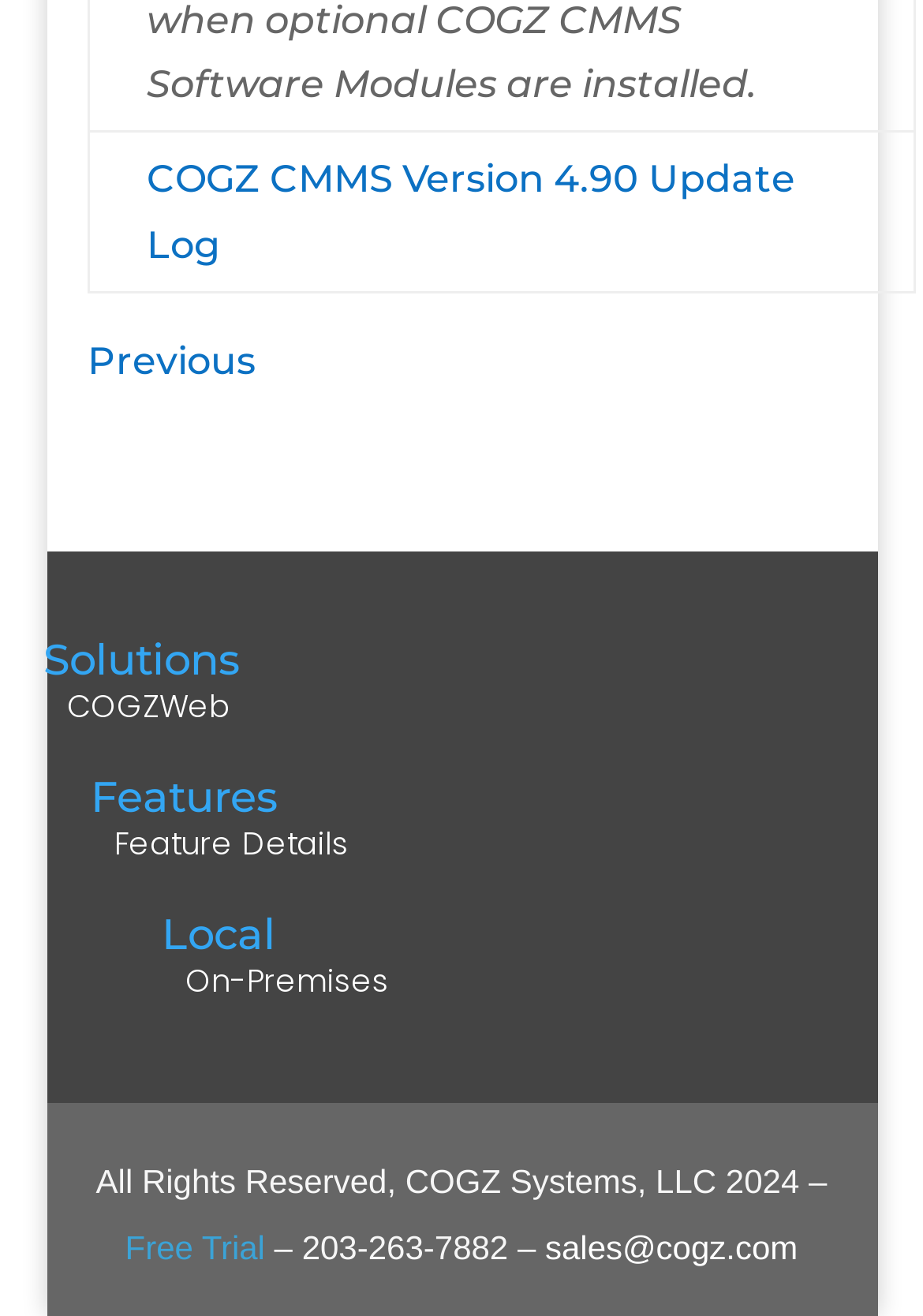Respond to the question with just a single word or phrase: 
What is the company name?

COGZ Systems, LLC